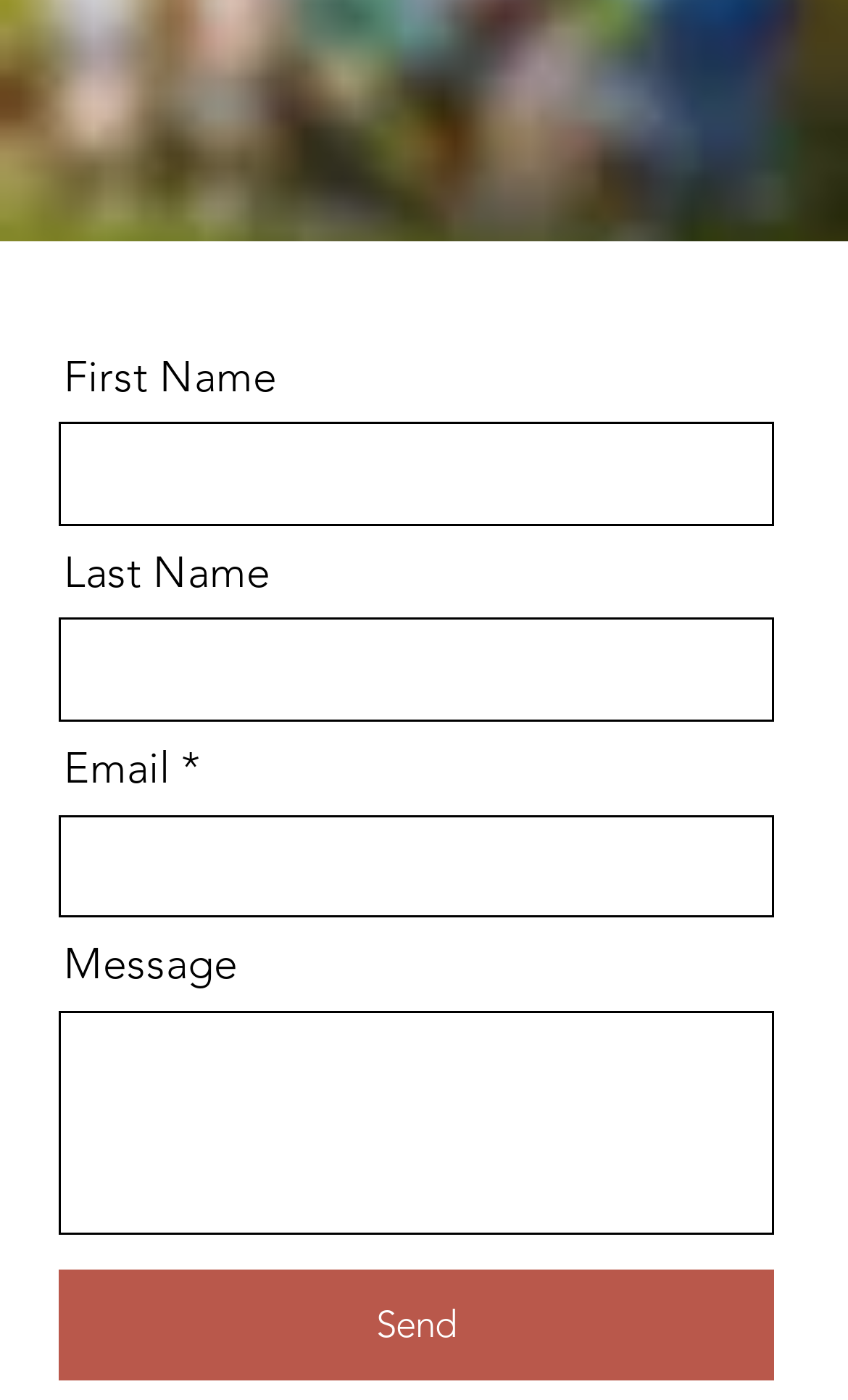Show the bounding box coordinates for the element that needs to be clicked to execute the following instruction: "Click the Send button". Provide the coordinates in the form of four float numbers between 0 and 1, i.e., [left, top, right, bottom].

[0.056, 0.282, 0.749, 0.347]